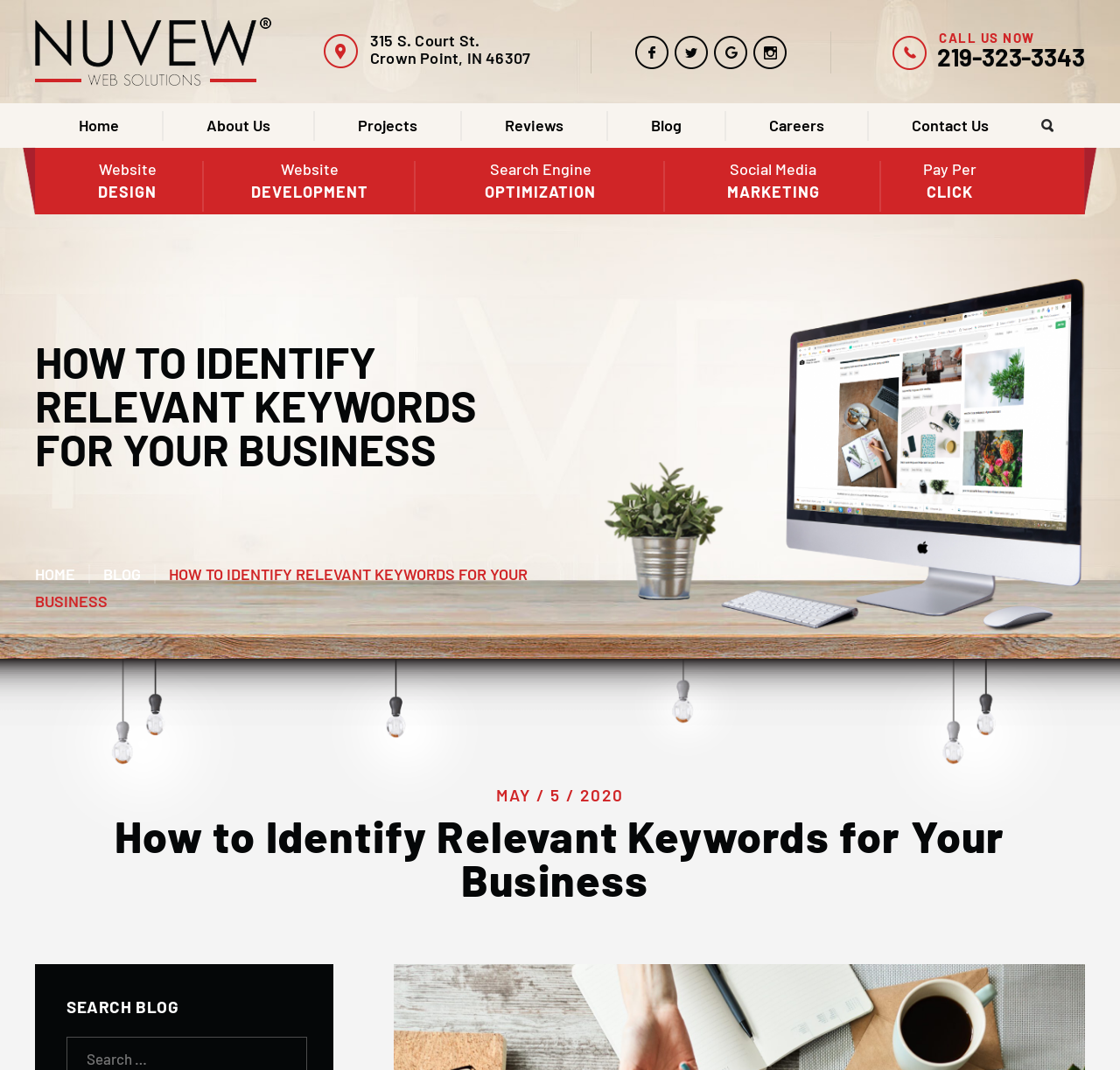Refer to the image and offer a detailed explanation in response to the question: What is the date of the blog post?

I found the date by looking at the heading element that contains the date information, which is 'MAY / 5 / 2020'. This element is located near the middle of the webpage and is a separate heading from the main title of the webpage.